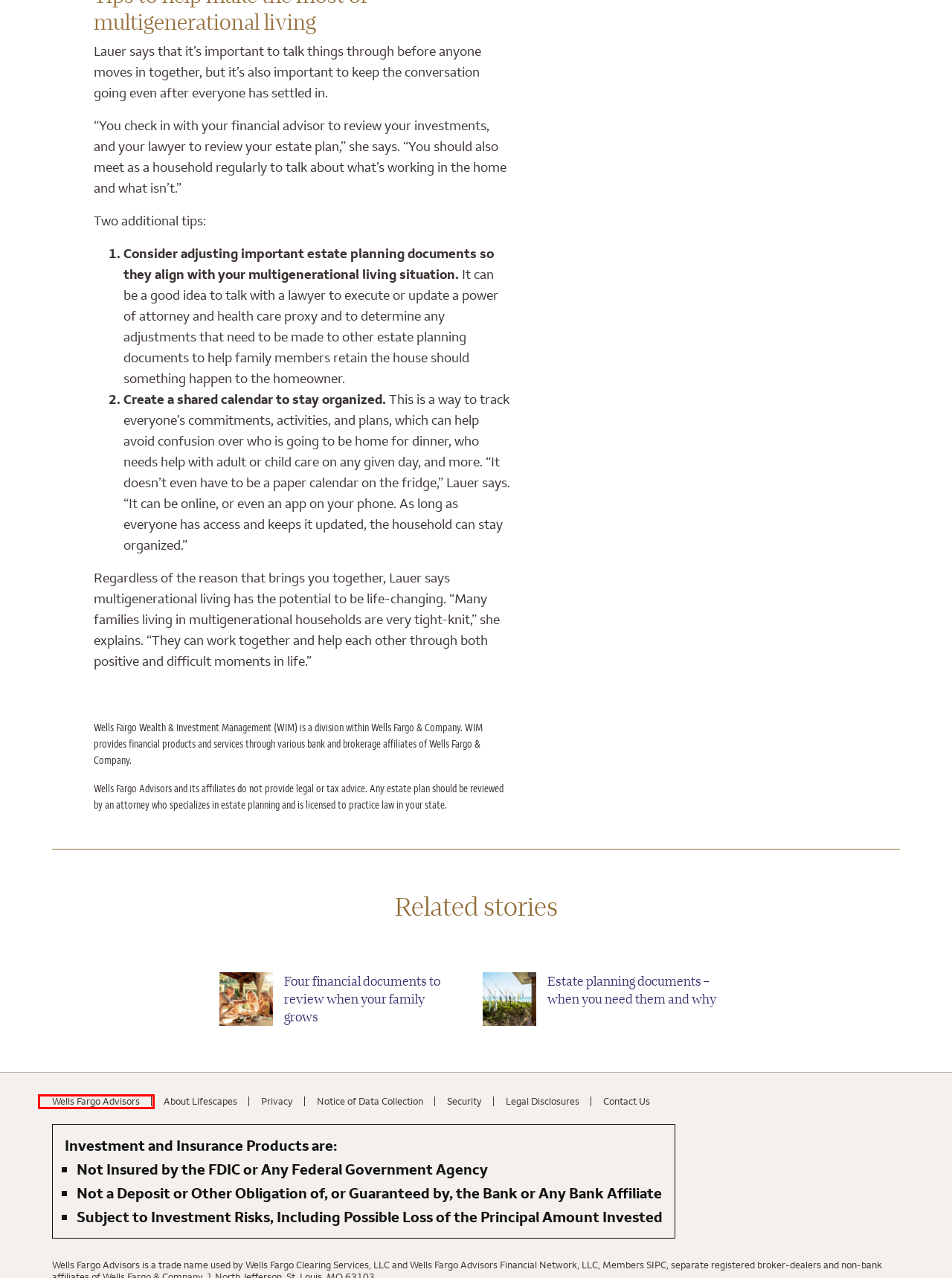Look at the screenshot of a webpage with a red bounding box and select the webpage description that best corresponds to the new page after clicking the element in the red box. Here are the options:
A. Investing Archives | Wells Fargo Advisors
B. Four financial documents to review when your family grows | Wells Fargo Advisors
C. Estate planning documents – when you need them and why. | Wells Fargo Advisors
D. Wells Fargo Advisors: Financial Advisors, Investing, Retirement
E. Personal Finance Archives | Wells Fargo Advisors
F. About Lifescapes | Wells Fargo Advisors
G. Contact Us | Customer Service | Wells Fargo Advisors
H. Legal Disclosures | Wells Fargo Advisors

D